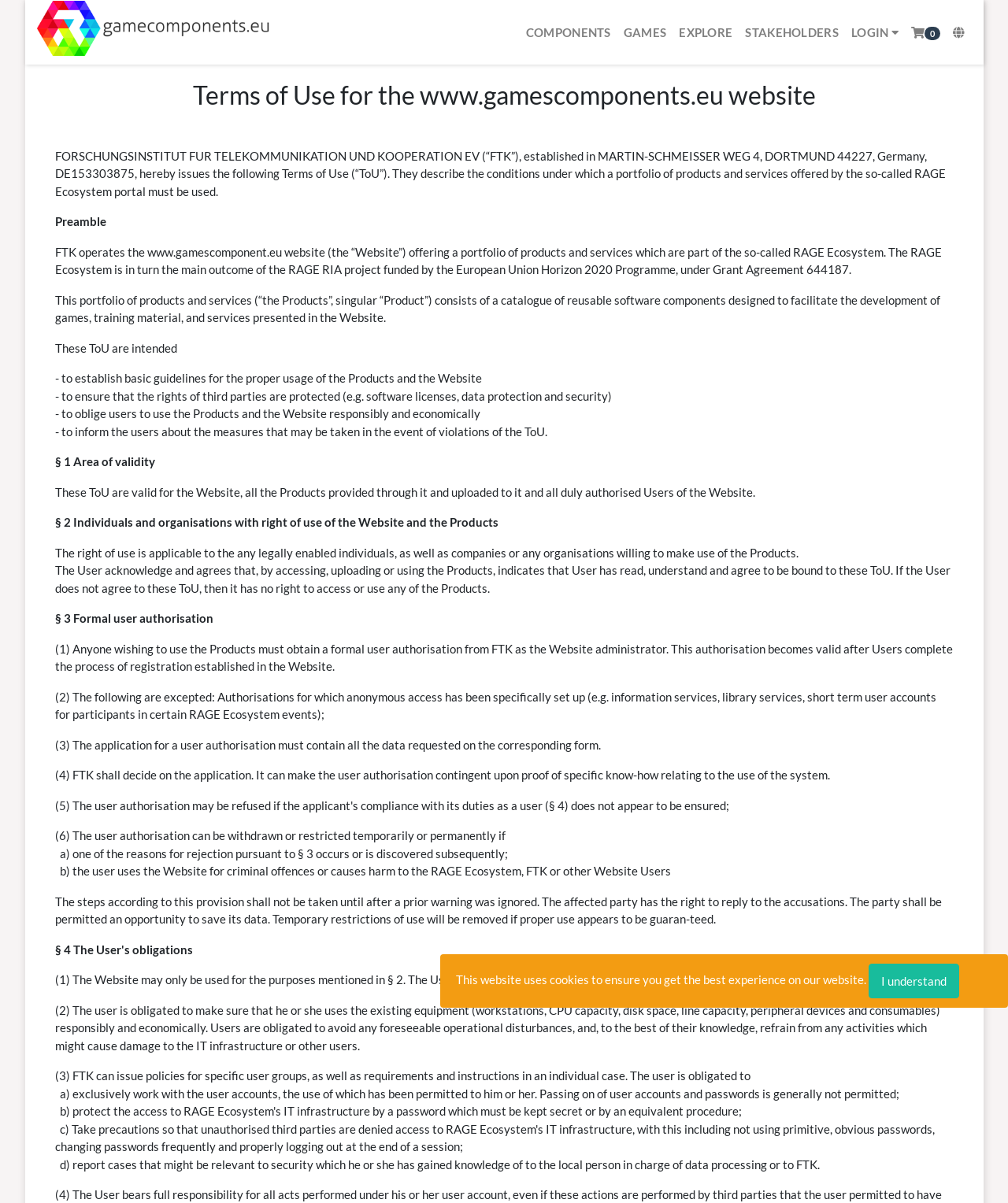Use a single word or phrase to answer the question: Who operates the website?

FTK